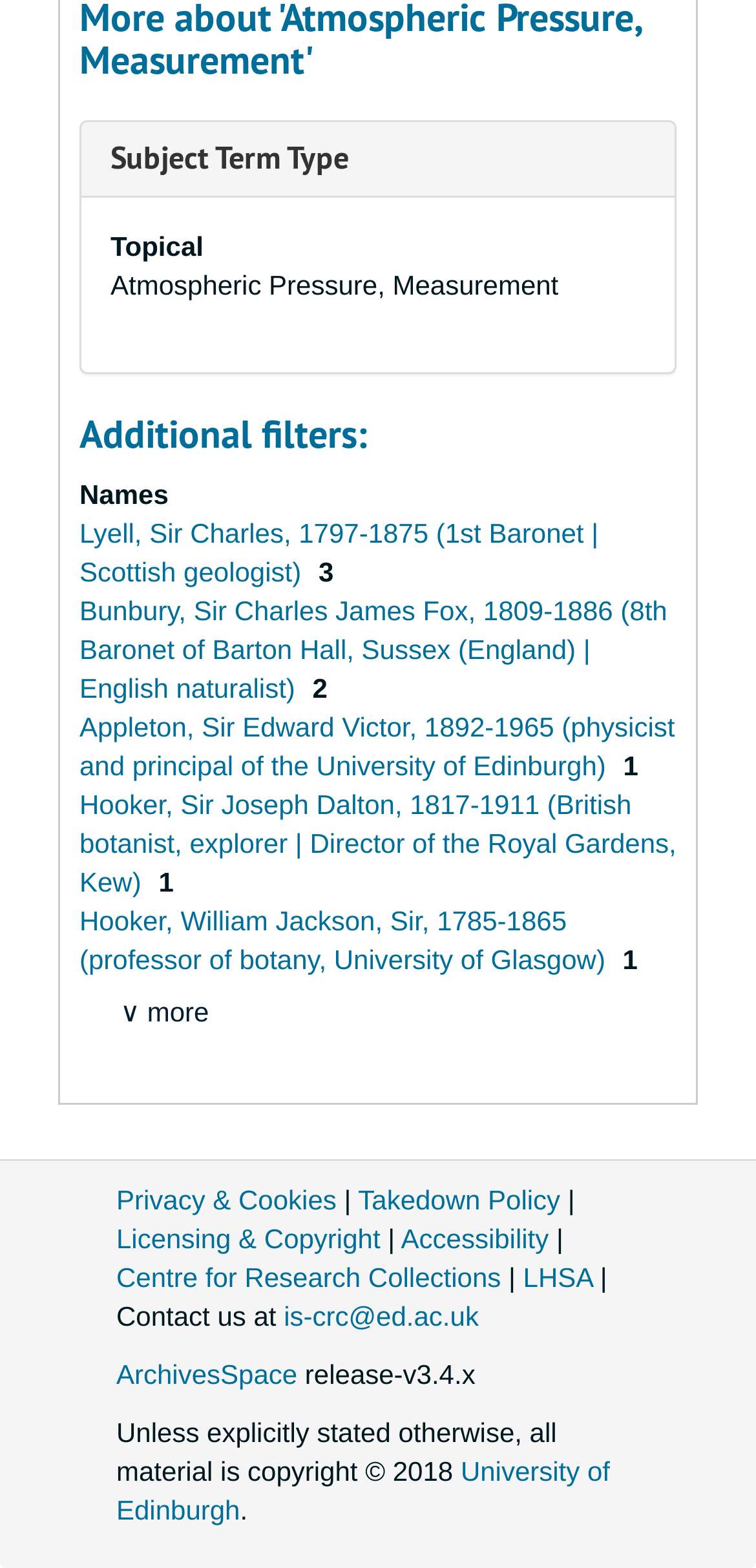Give the bounding box coordinates for the element described by: "Centre for Research Collections".

[0.154, 0.804, 0.663, 0.824]